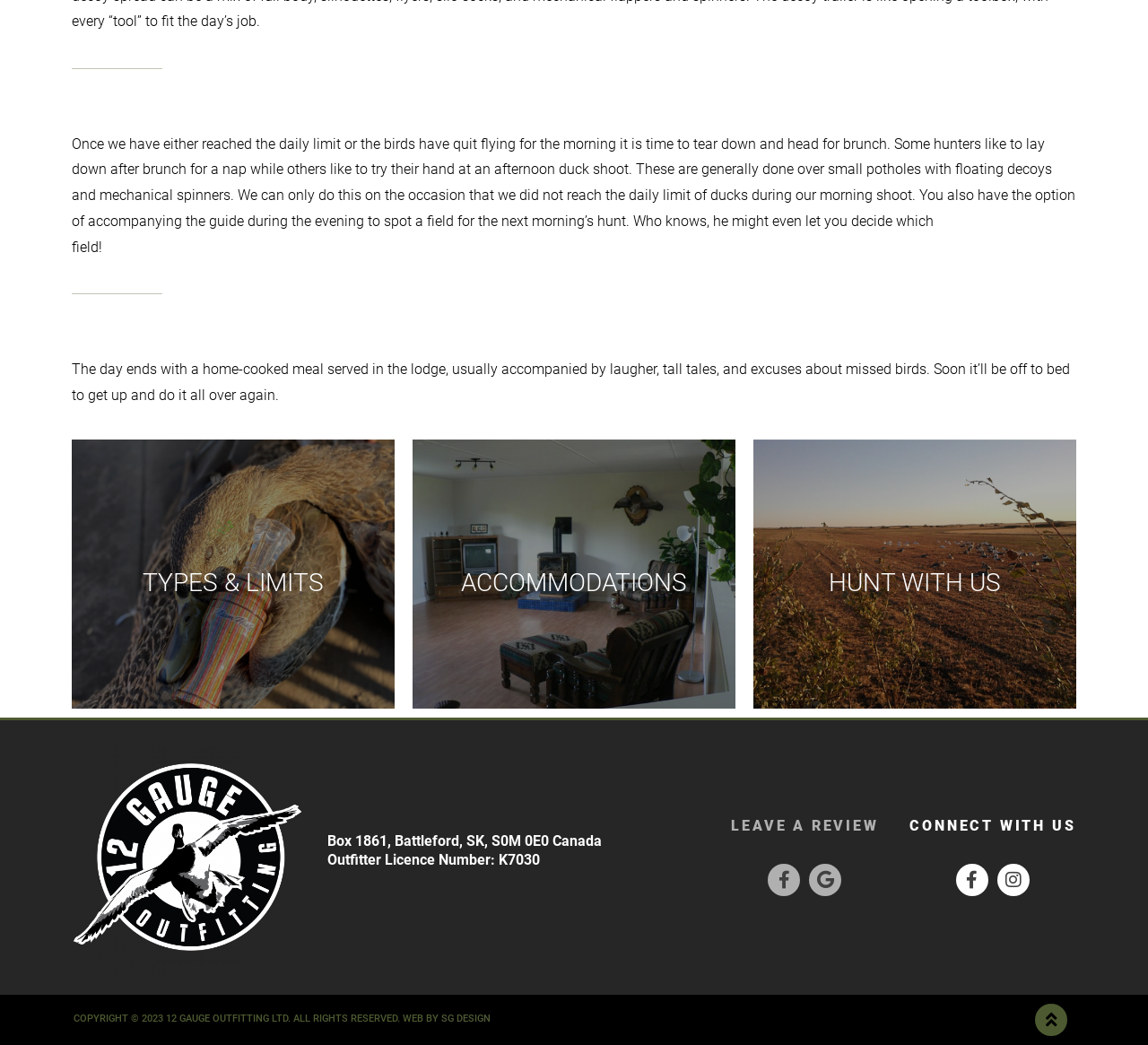How many links to social media platforms are there on this webpage?
Craft a detailed and extensive response to the question.

There are two links to Facebook, one link to Google, and one link to Instagram, which are all social media platforms.